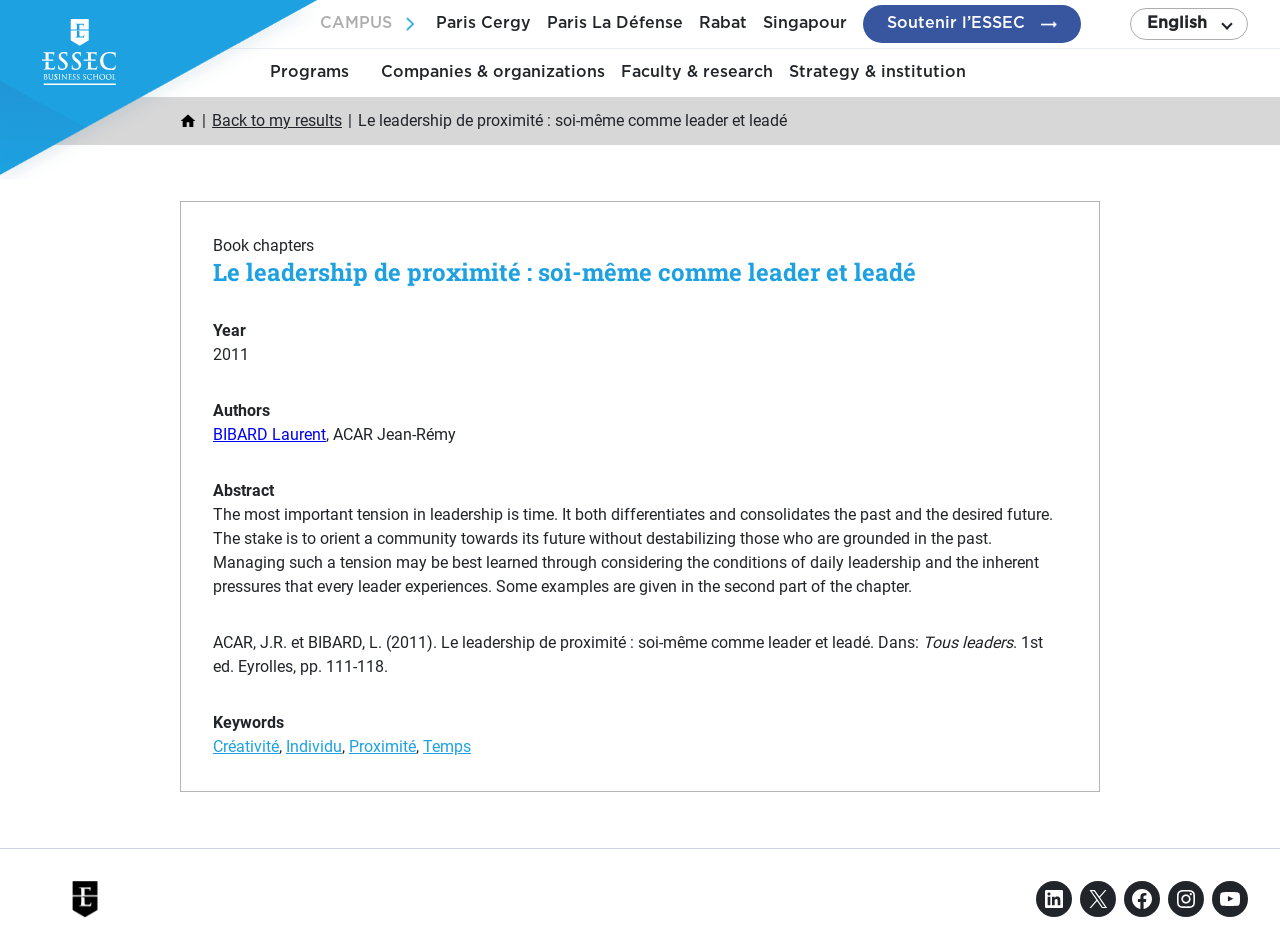Please answer the following question using a single word or phrase: 
What is the name of the book chapter?

Le leadership de proximité